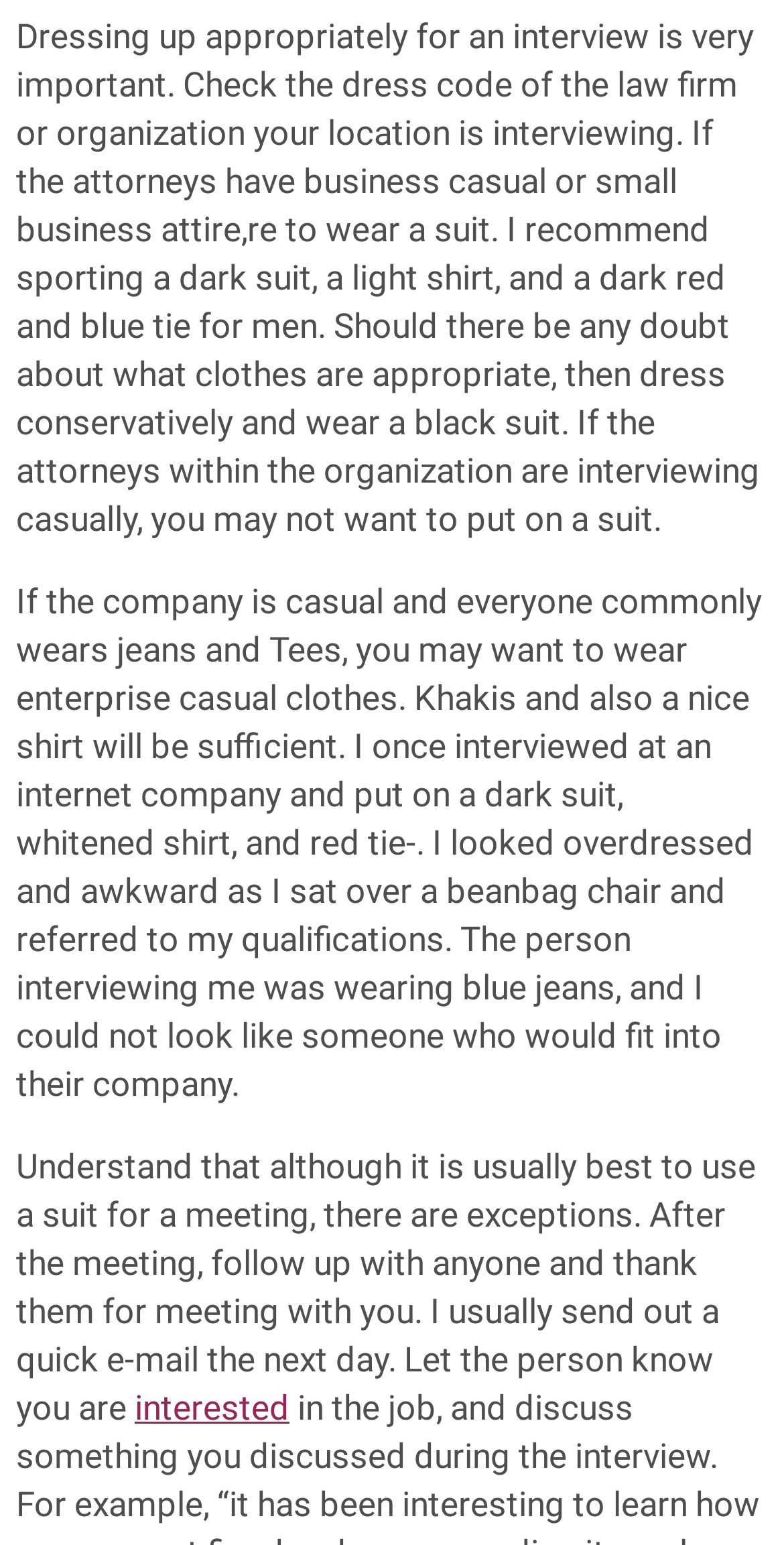Determine the bounding box coordinates of the UI element that matches the following description: "San Jose bail bonds". The coordinates should be four float numbers between 0 and 1 in the format [left, top, right, bottom].

[0.021, 0.18, 0.346, 0.201]